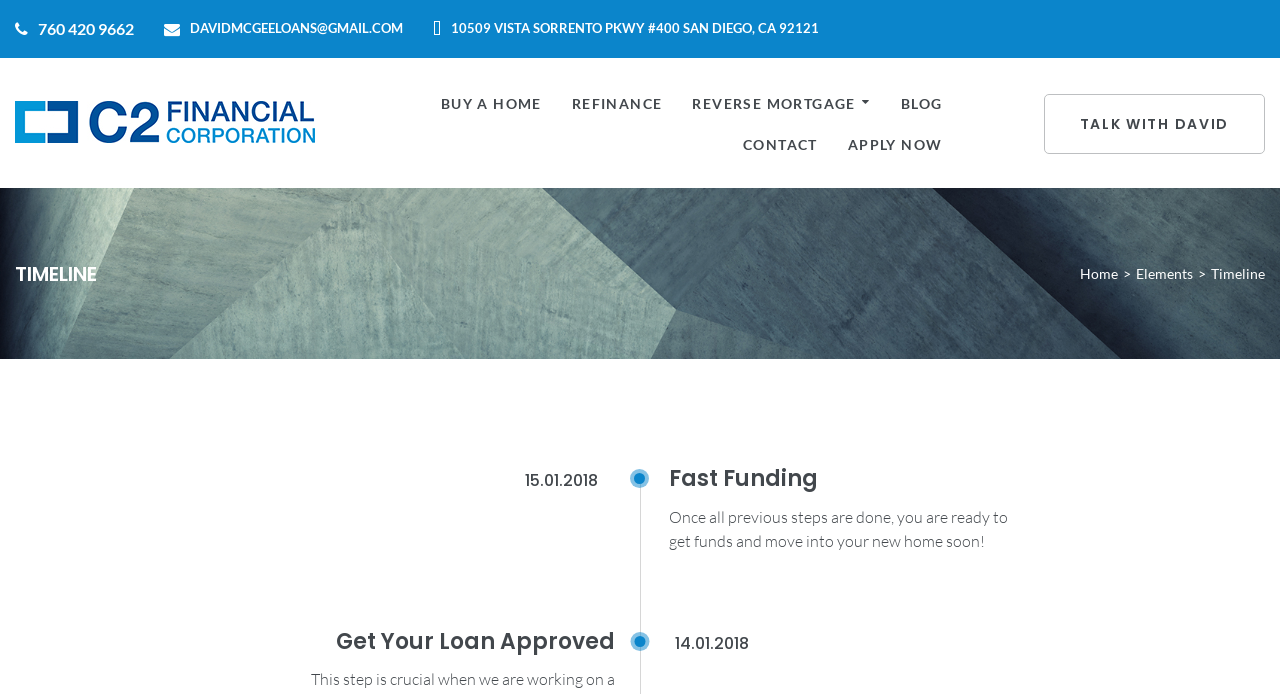Please pinpoint the bounding box coordinates for the region I should click to adhere to this instruction: "Visit David McGee's LinkedIn profile".

[0.821, 0.013, 0.848, 0.062]